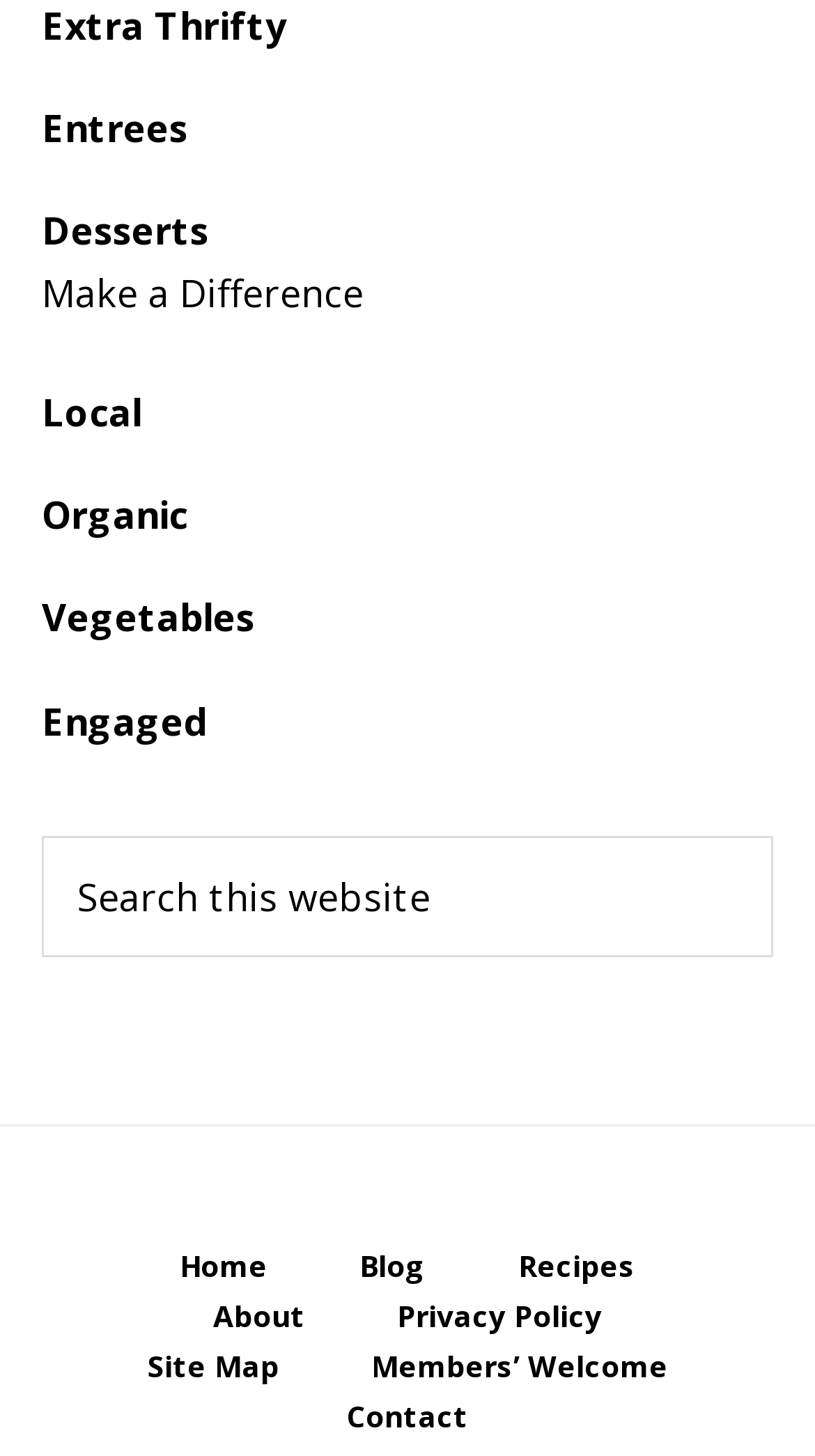Kindly determine the bounding box coordinates for the clickable area to achieve the given instruction: "access June 2007".

None